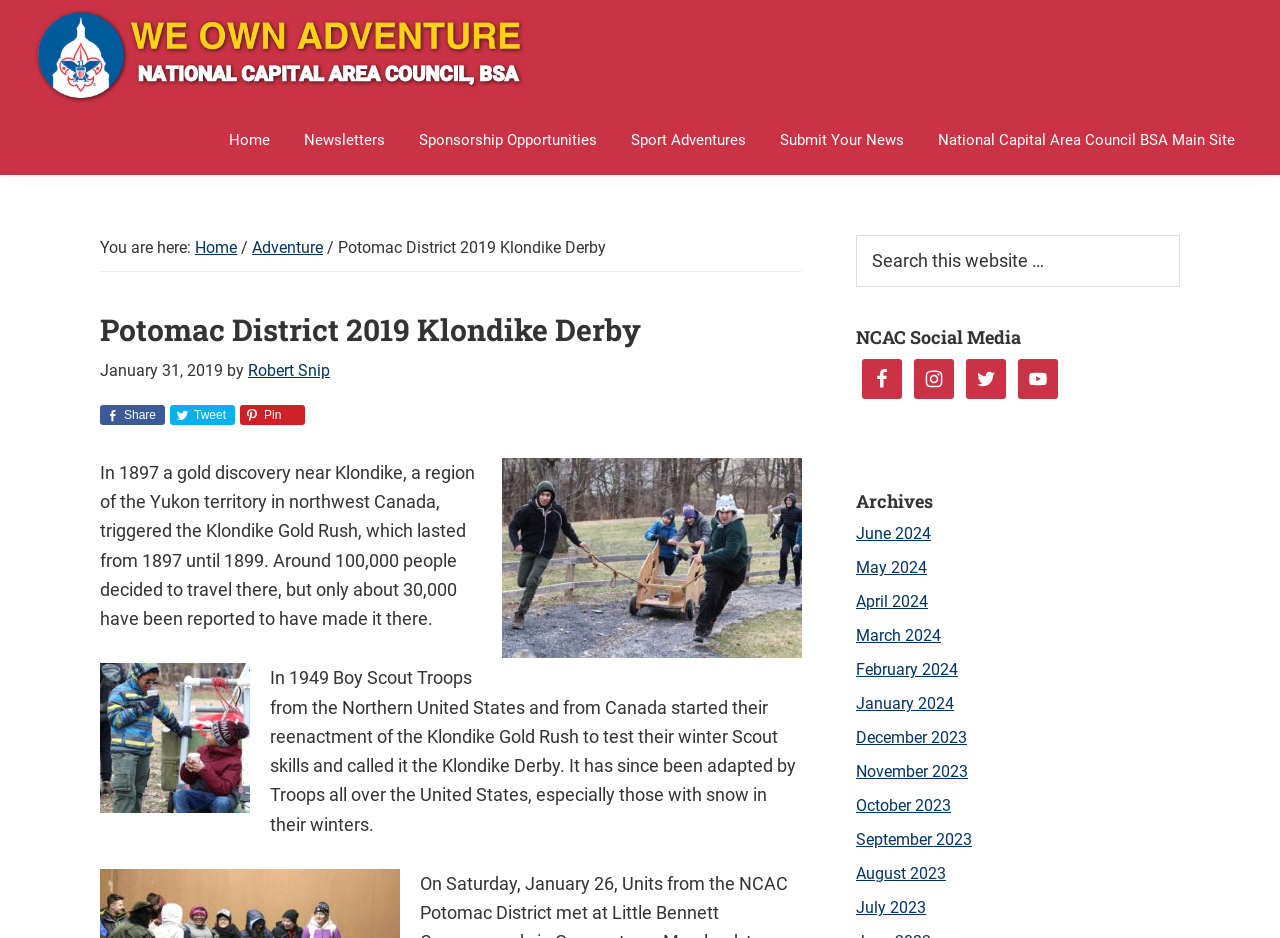Locate the headline of the webpage and generate its content.

Potomac District 2019 Klondike Derby